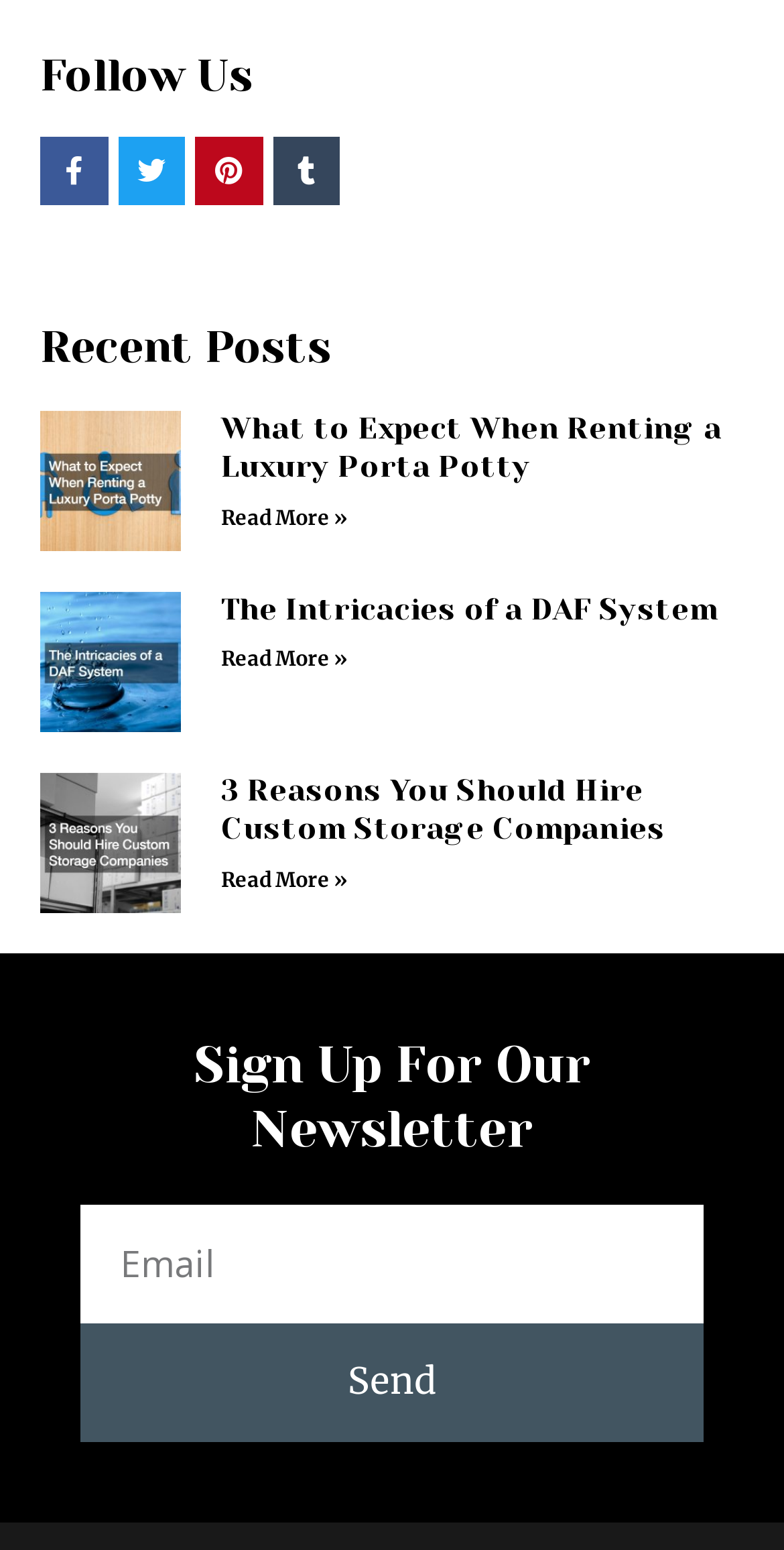Identify the bounding box coordinates of the clickable region necessary to fulfill the following instruction: "Enter email address". The bounding box coordinates should be four float numbers between 0 and 1, i.e., [left, top, right, bottom].

[0.103, 0.777, 0.897, 0.854]